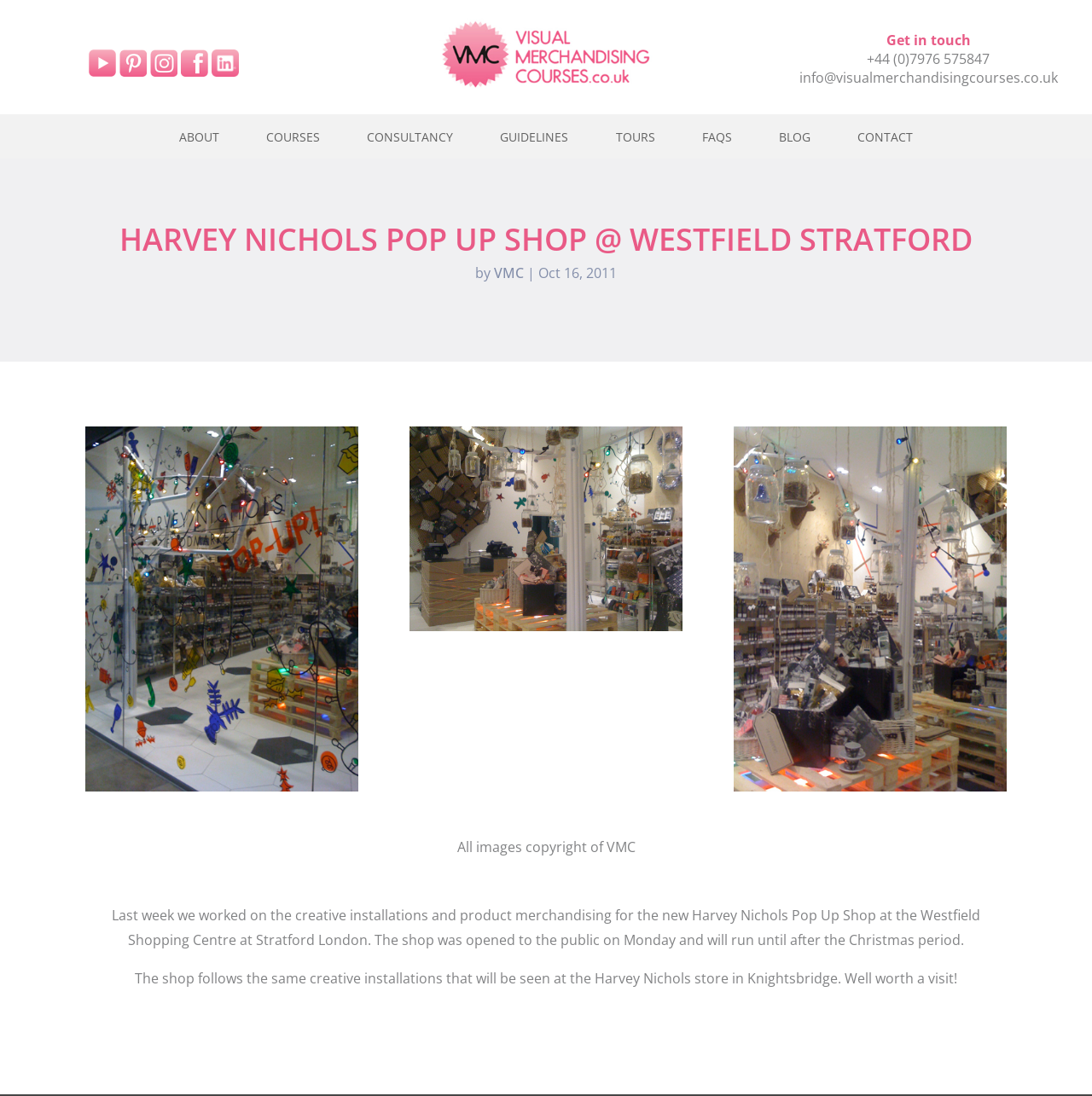Pinpoint the bounding box coordinates for the area that should be clicked to perform the following instruction: "Open YouTube channel".

[0.08, 0.058, 0.108, 0.075]